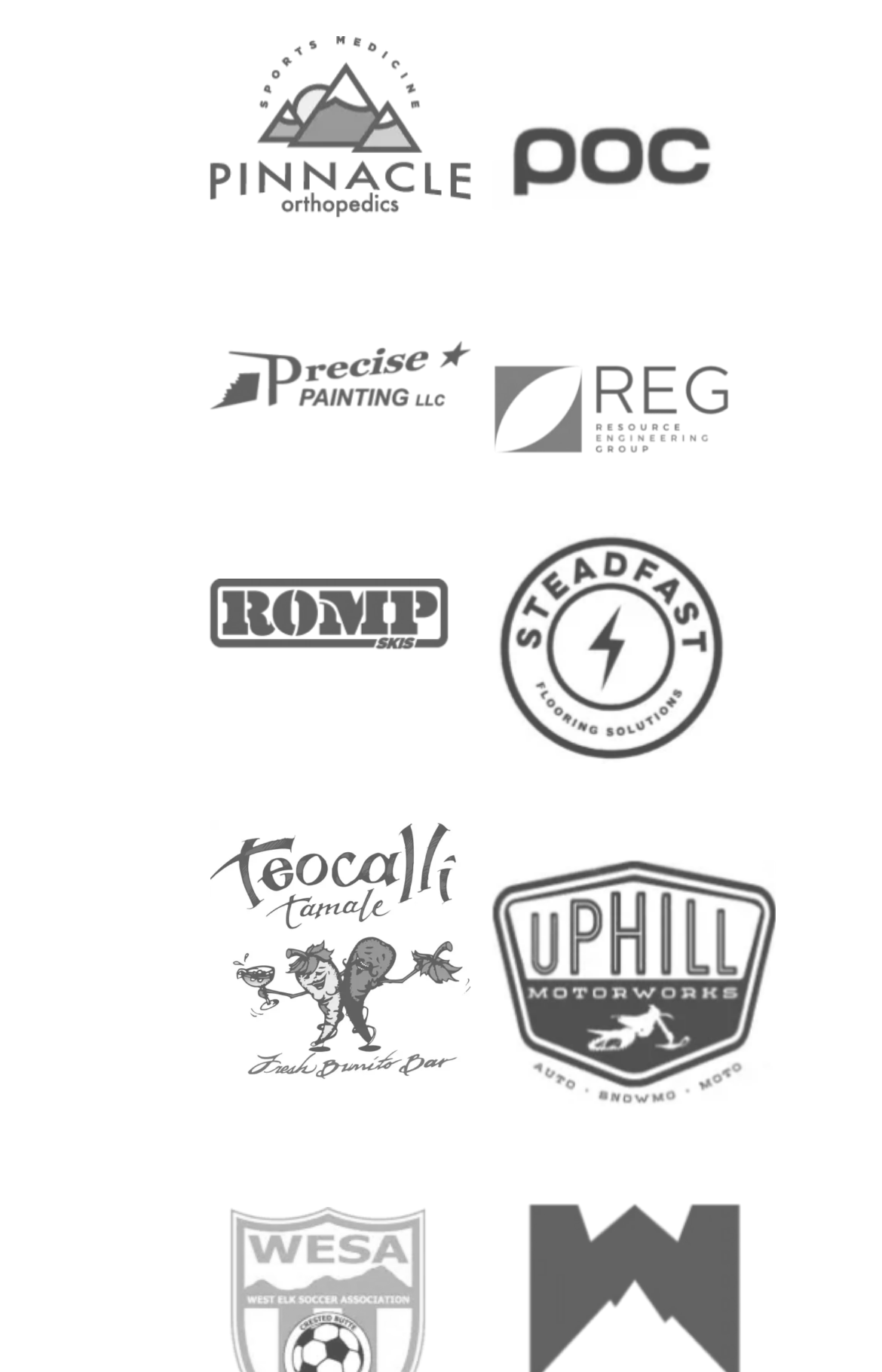What is the last link on the webpage?
Respond with a short answer, either a single word or a phrase, based on the image.

Weston Snowboards